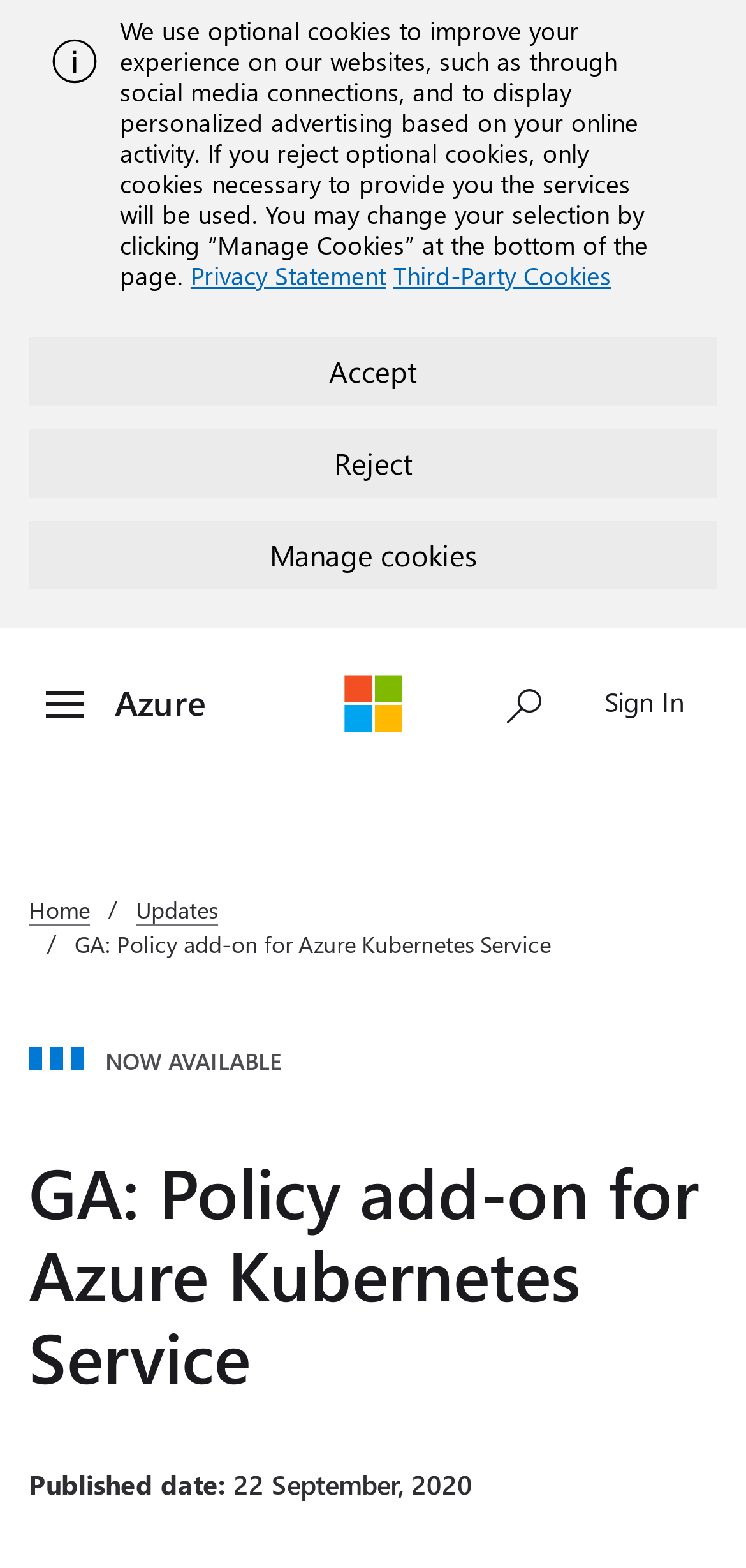What is the text above the 'Toggle menu' button?
Based on the image, provide your answer in one word or phrase.

Azure